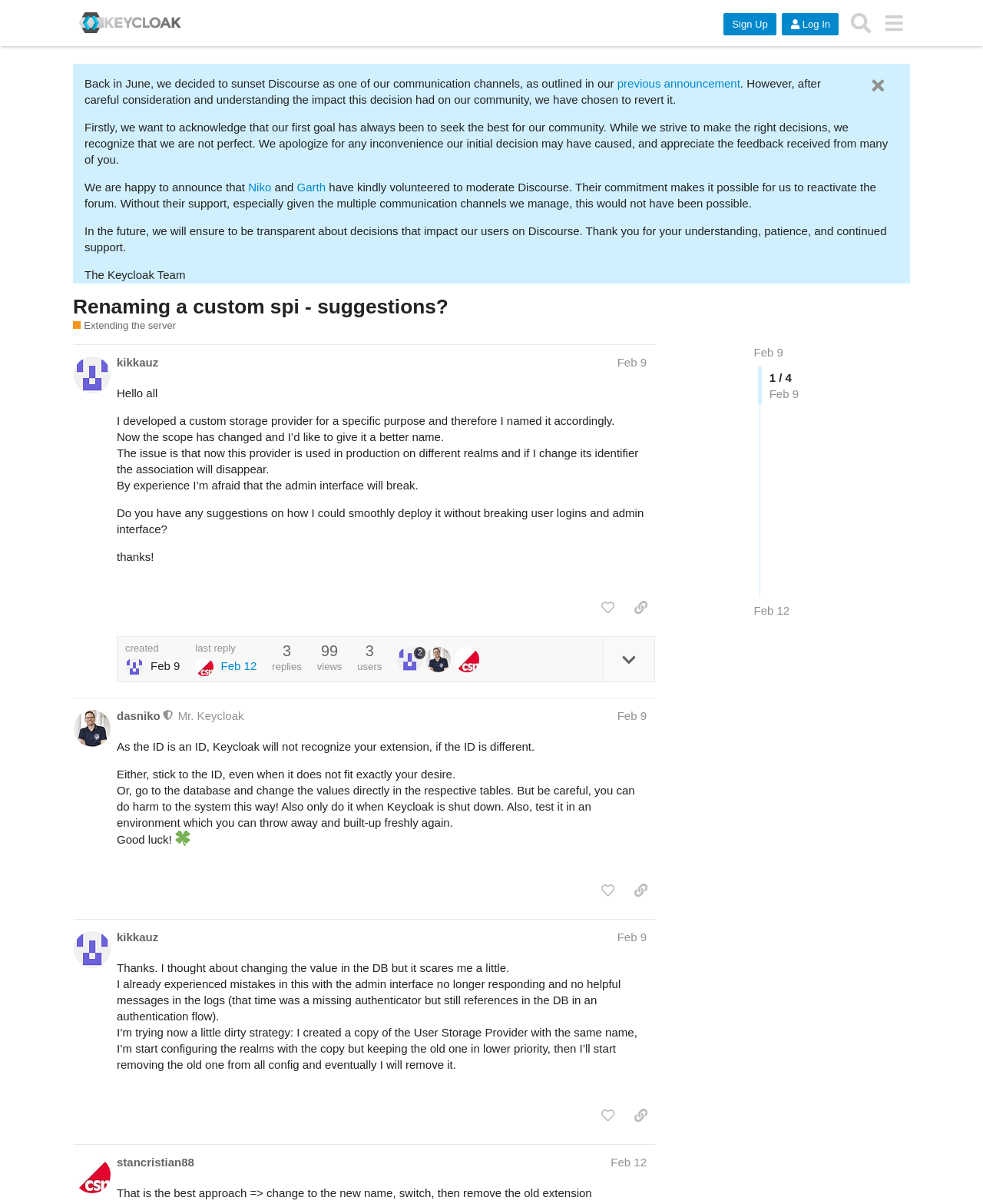Return the bounding box coordinates of the UI element that corresponds to this description: "Twitter". The coordinates must be given as four float numbers in the range of 0 and 1, [left, top, right, bottom].

None